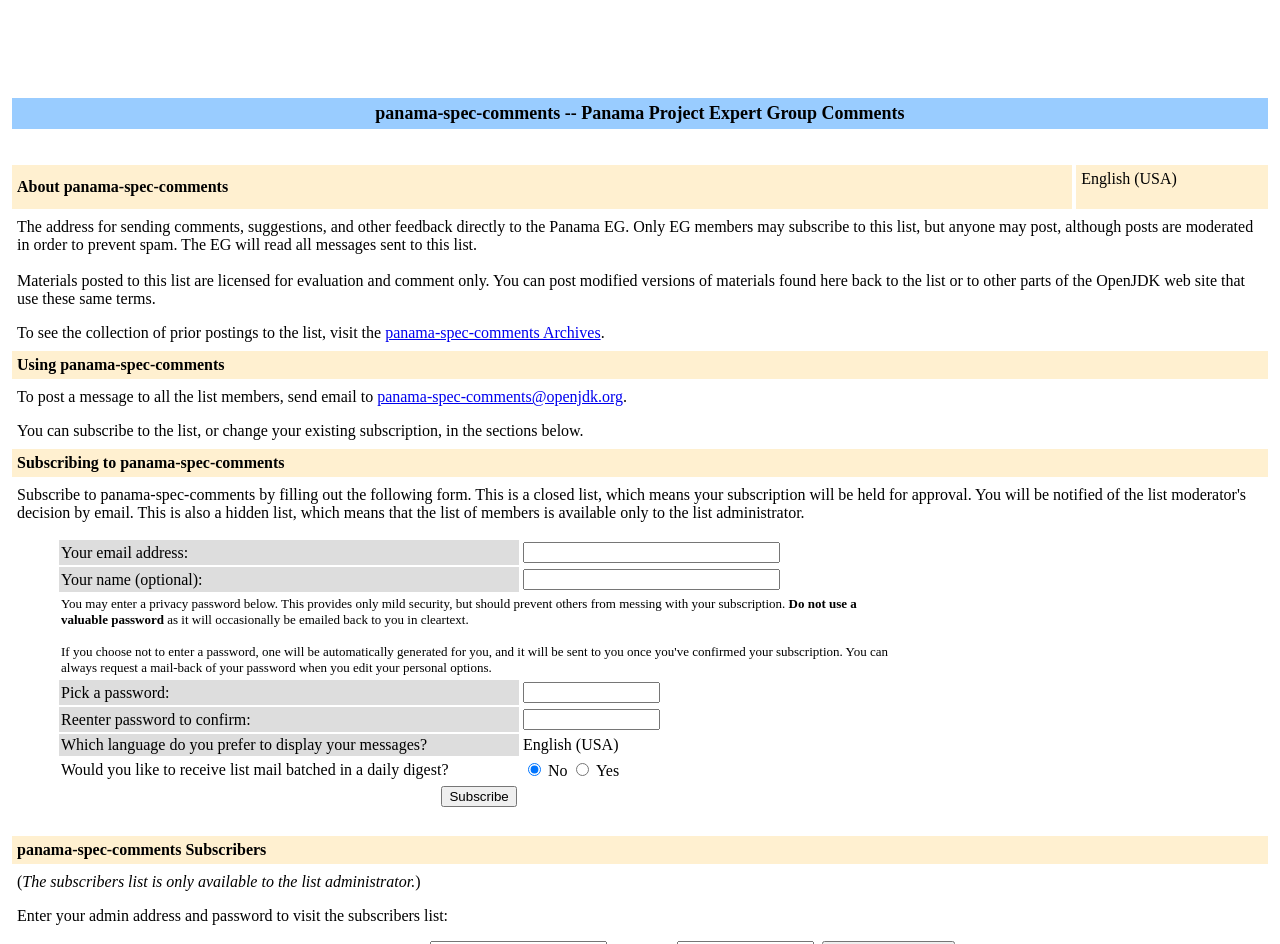Present a detailed account of what is displayed on the webpage.

This webpage is about the "panama-spec-comments Info Page" and is related to the Panama Project Expert Group Comments. At the top of the page, there is an image of the OpenJDK mailman logo. Below the logo, there is a row with a grid cell containing the title "panama-spec-comments -- Panama Project Expert Group Comments". 

The next row has a grid cell with the text "About panama-spec-comments" and another grid cell with the language selection option "English (USA)". 

Following this, there is a long paragraph of text explaining the purpose of the panama-spec-comments list, including how to post messages, and the terms of use for materials posted to the list. This paragraph contains a link to the "panama-spec-comments Archives". 

Below this, there are several rows with grid cells containing information about using the list, including how to post a message, subscribing to the list, and unsubscribing. 

The main content of the page is a subscription form, which is divided into several sections. The first section asks for the user's email address and name (optional). The next section explains the use of a privacy password and allows the user to enter a password. 

The form then asks the user to reenter the password to confirm, and selects a language preference (with "English (USA)" as the default option). The final section of the form asks if the user wants to receive list mail batched in a daily digest, with options for "No" and "Yes". 

At the bottom of the page, there is a "Subscribe" button. Additionally, there is a section titled "panama-spec-comments Subscribers", but it does not contain any information about the subscribers.